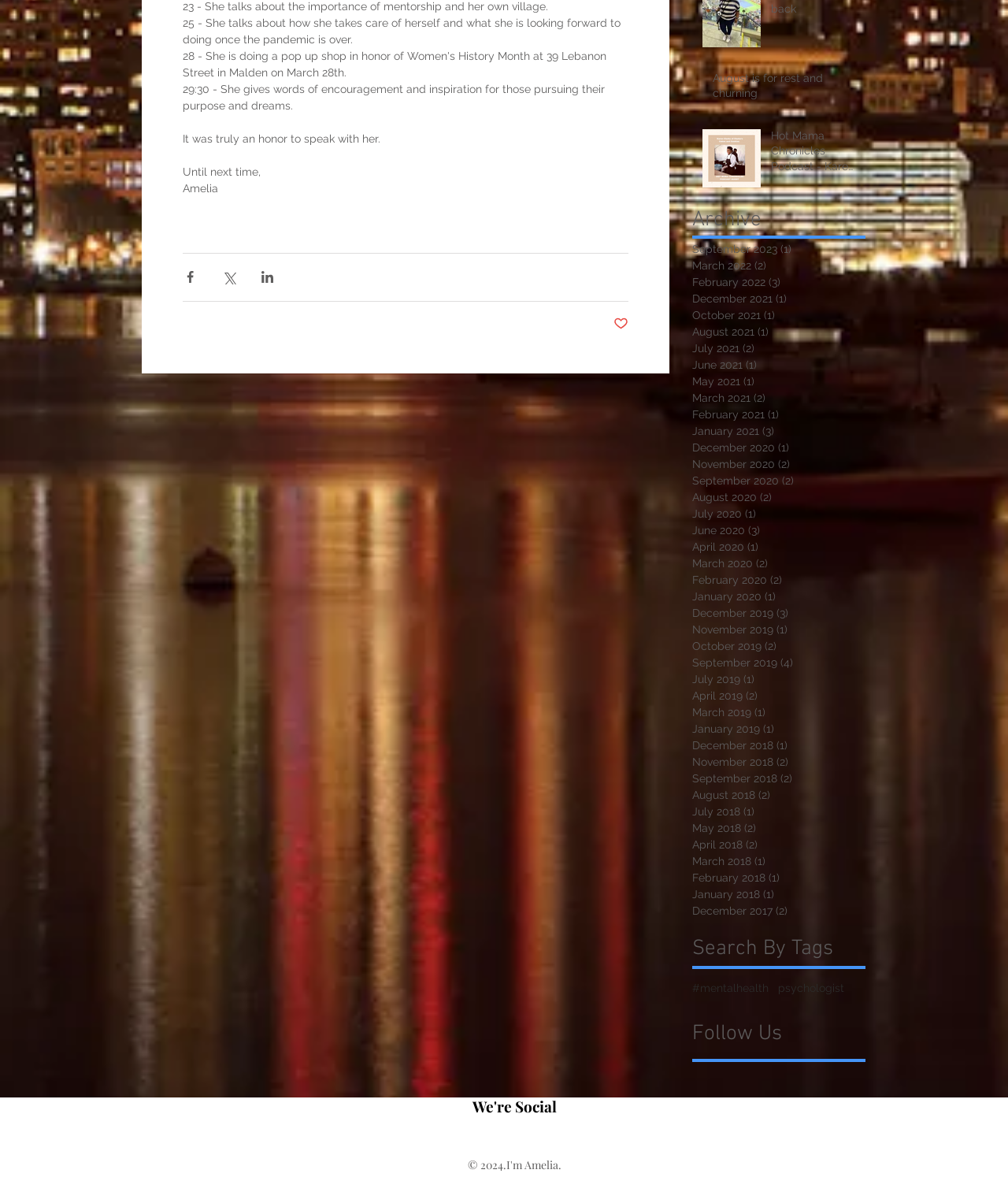Using the element description provided, determine the bounding box coordinates in the format (top-left x, top-left y, bottom-right x, bottom-right y). Ensure that all values are floating point numbers between 0 and 1. Element description: aria-label="TikTok"

[0.514, 0.938, 0.545, 0.964]